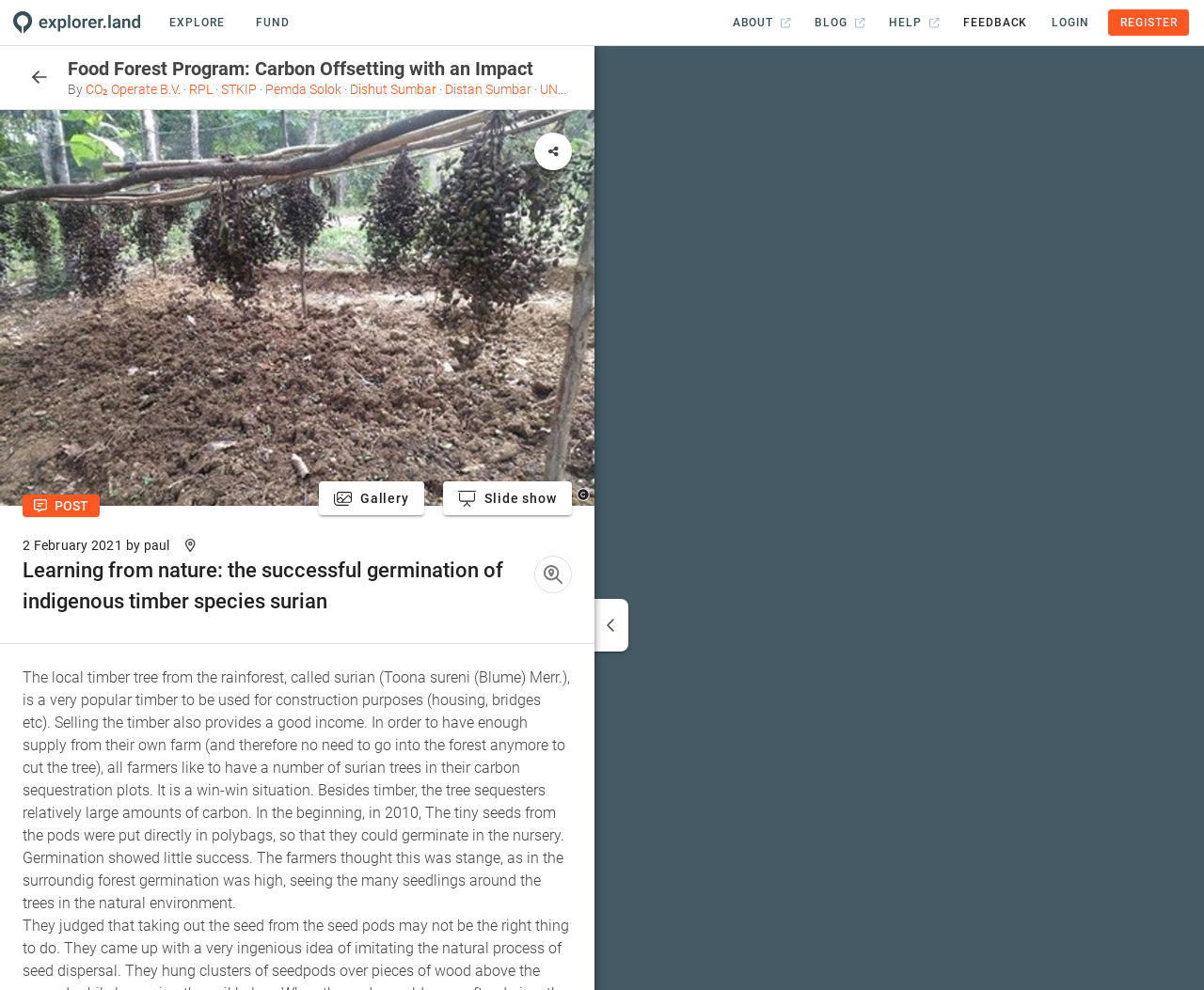Please identify the bounding box coordinates of where to click in order to follow the instruction: "Click the LOGIN button".

[0.863, 0.009, 0.914, 0.036]